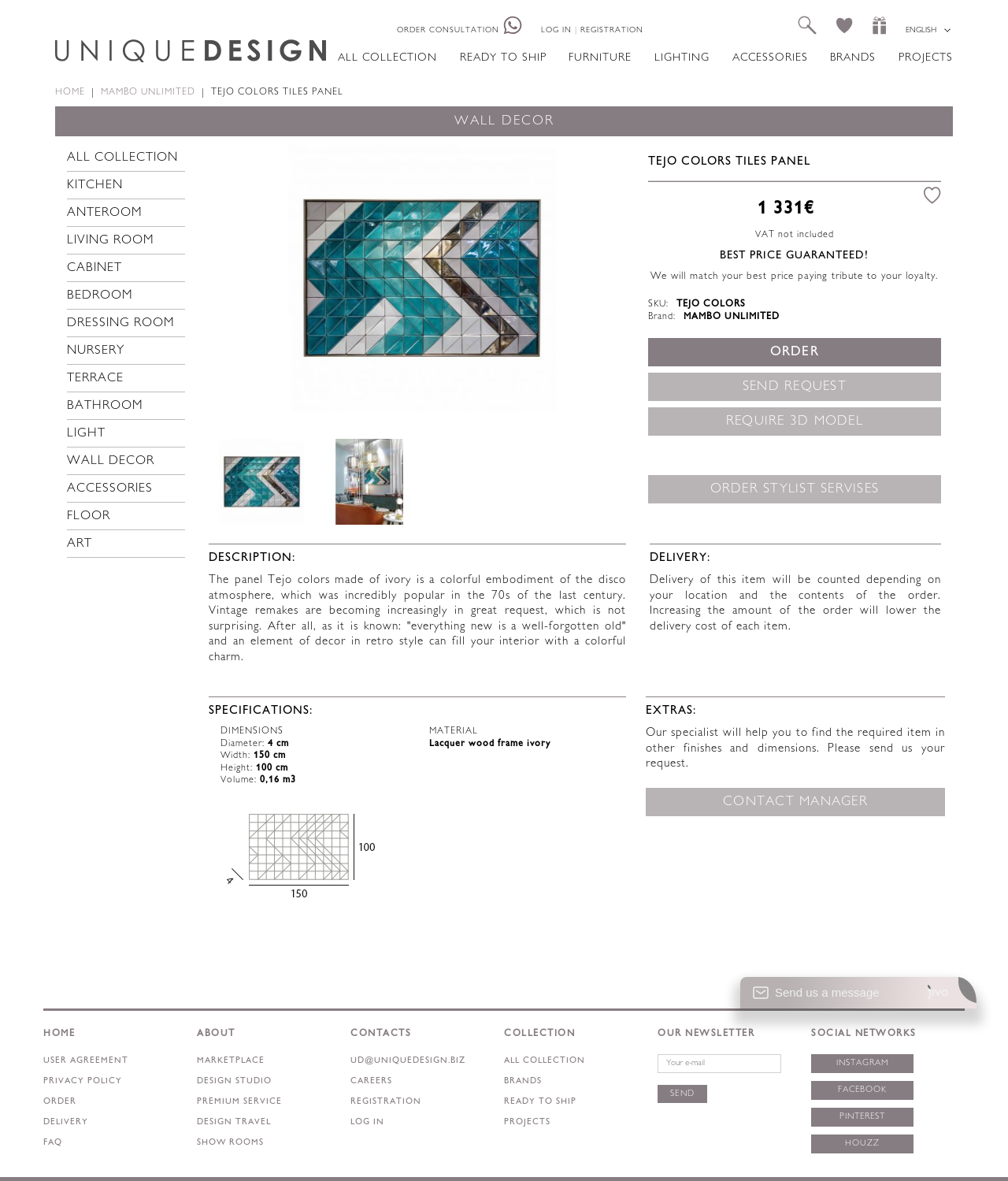Determine the bounding box for the HTML element described here: "name="order" value="Order stylist servises"". The coordinates should be given as [left, top, right, bottom] with each number being a float between 0 and 1.

[0.643, 0.402, 0.934, 0.426]